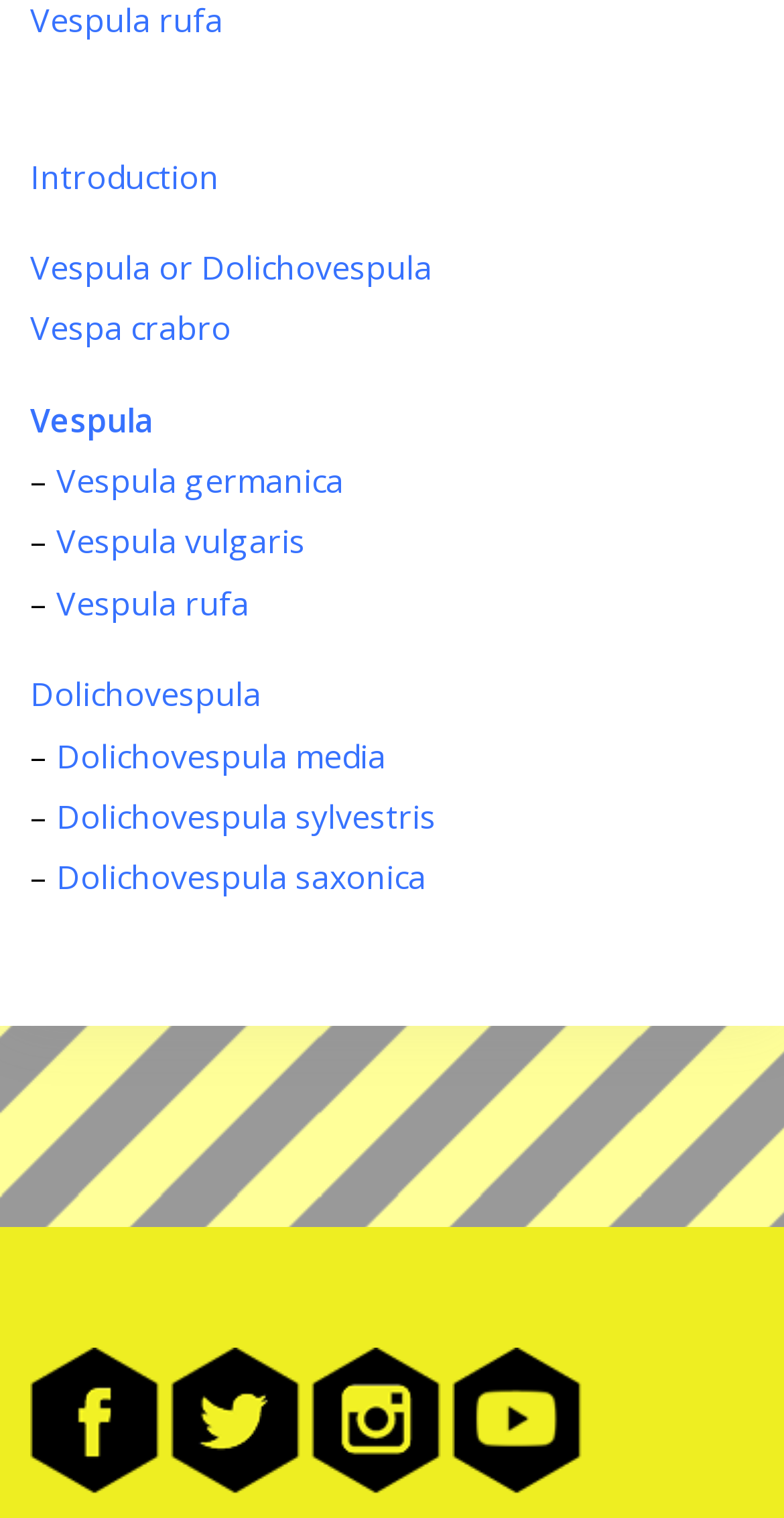Reply to the question with a single word or phrase:
How many '–' symbols are on the webpage?

3